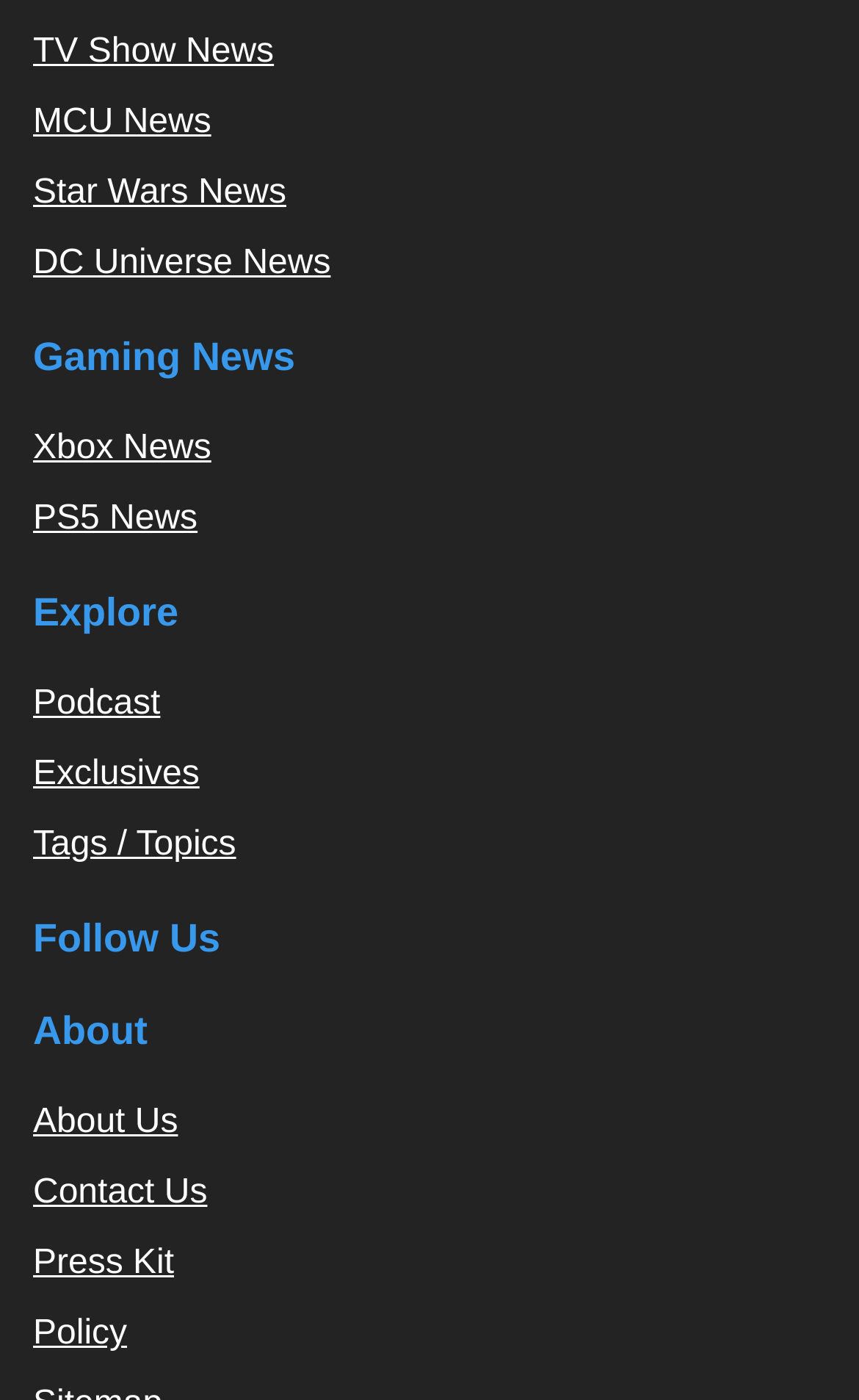How many links are under the 'Gaming News' heading?
Please provide a single word or phrase as your answer based on the image.

2